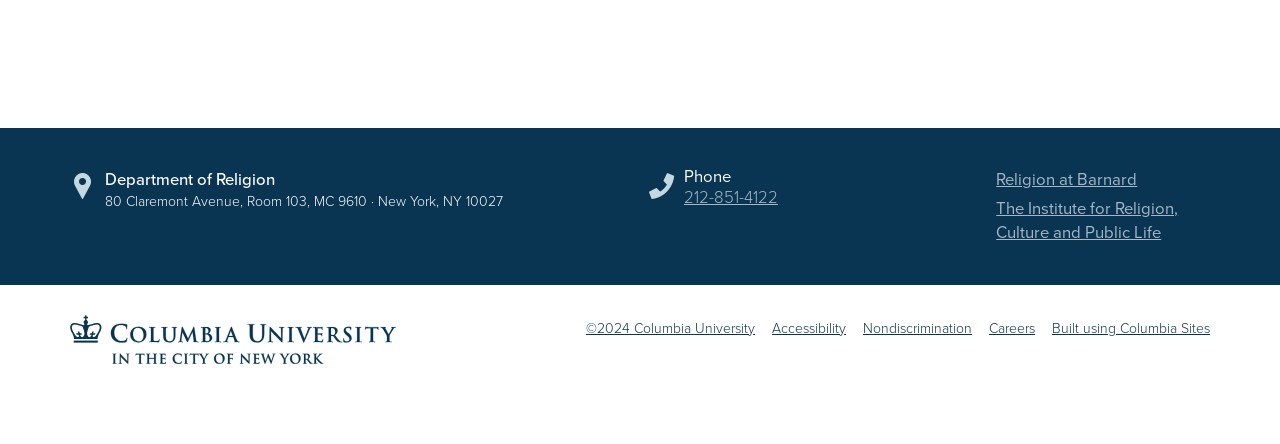Identify the bounding box for the UI element that is described as follows: "©2024 Columbia University".

[0.458, 0.716, 0.59, 0.763]